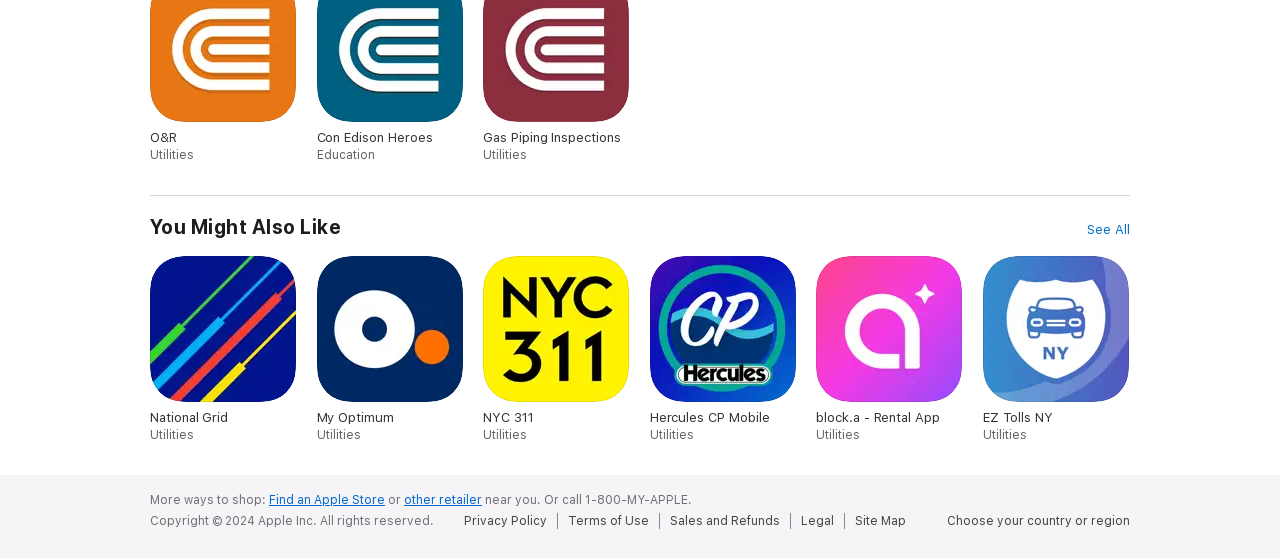Find the bounding box coordinates for the HTML element described as: "Legal". The coordinates should consist of four float values between 0 and 1, i.e., [left, top, right, bottom].

[0.626, 0.918, 0.659, 0.947]